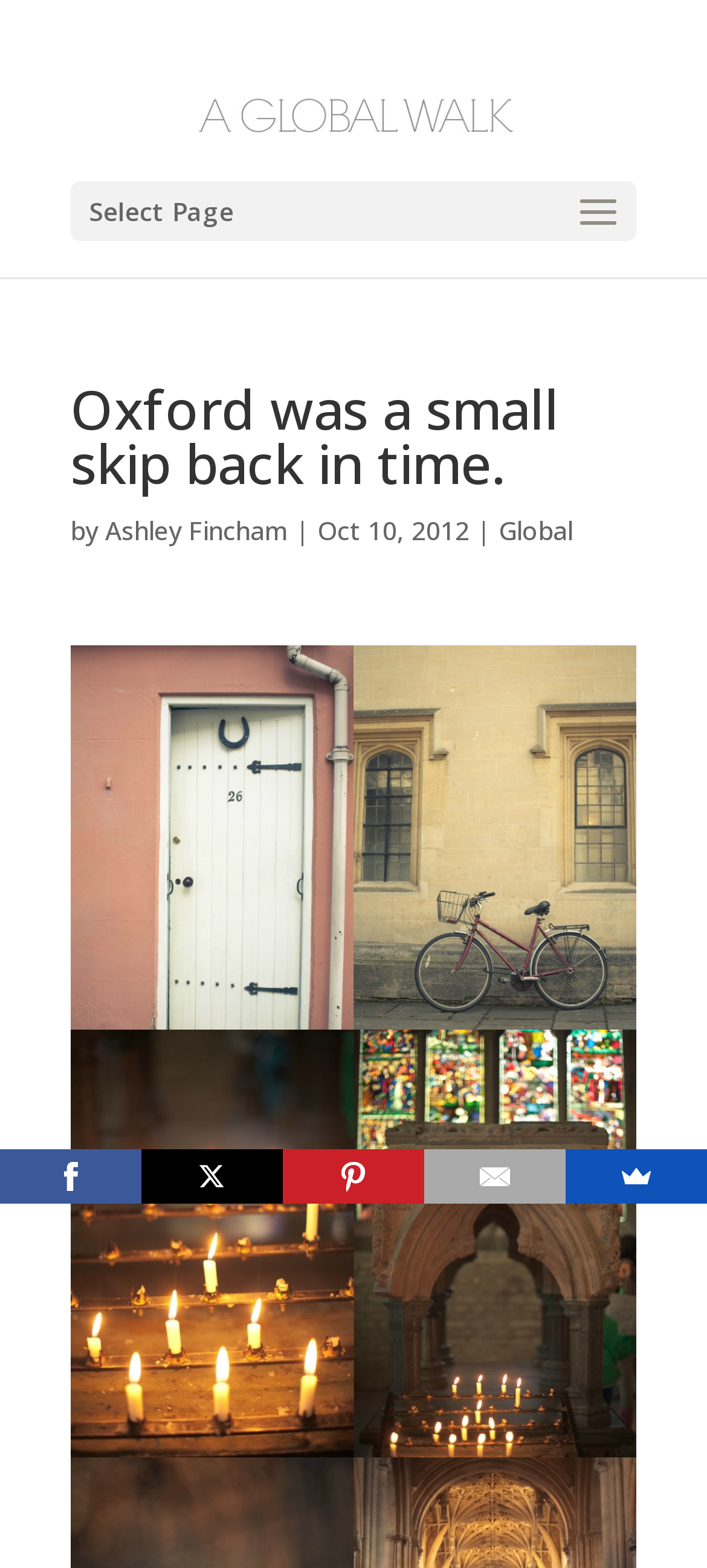What is the name of the website?
We need a detailed and meticulous answer to the question.

The name of the website can be found in the link 'A Global Walk' which is located at the top of the page and also in the main heading 'Oxford was a small skip back in time. | A Global Walk'.